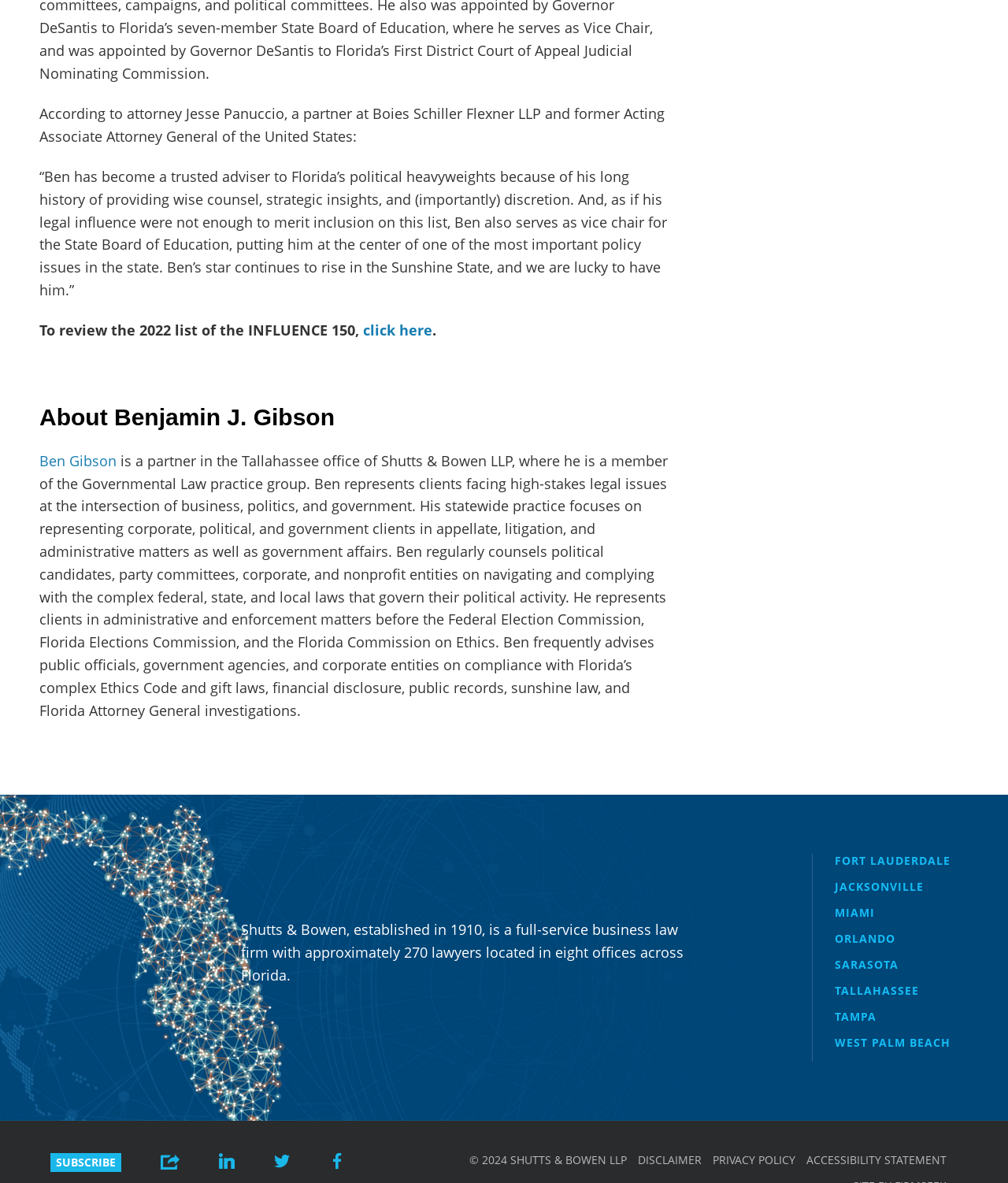Please provide the bounding box coordinate of the region that matches the element description: Tallahassee. Coordinates should be in the format (top-left x, top-left y, bottom-right x, bottom-right y) and all values should be between 0 and 1.

[0.828, 0.831, 0.912, 0.843]